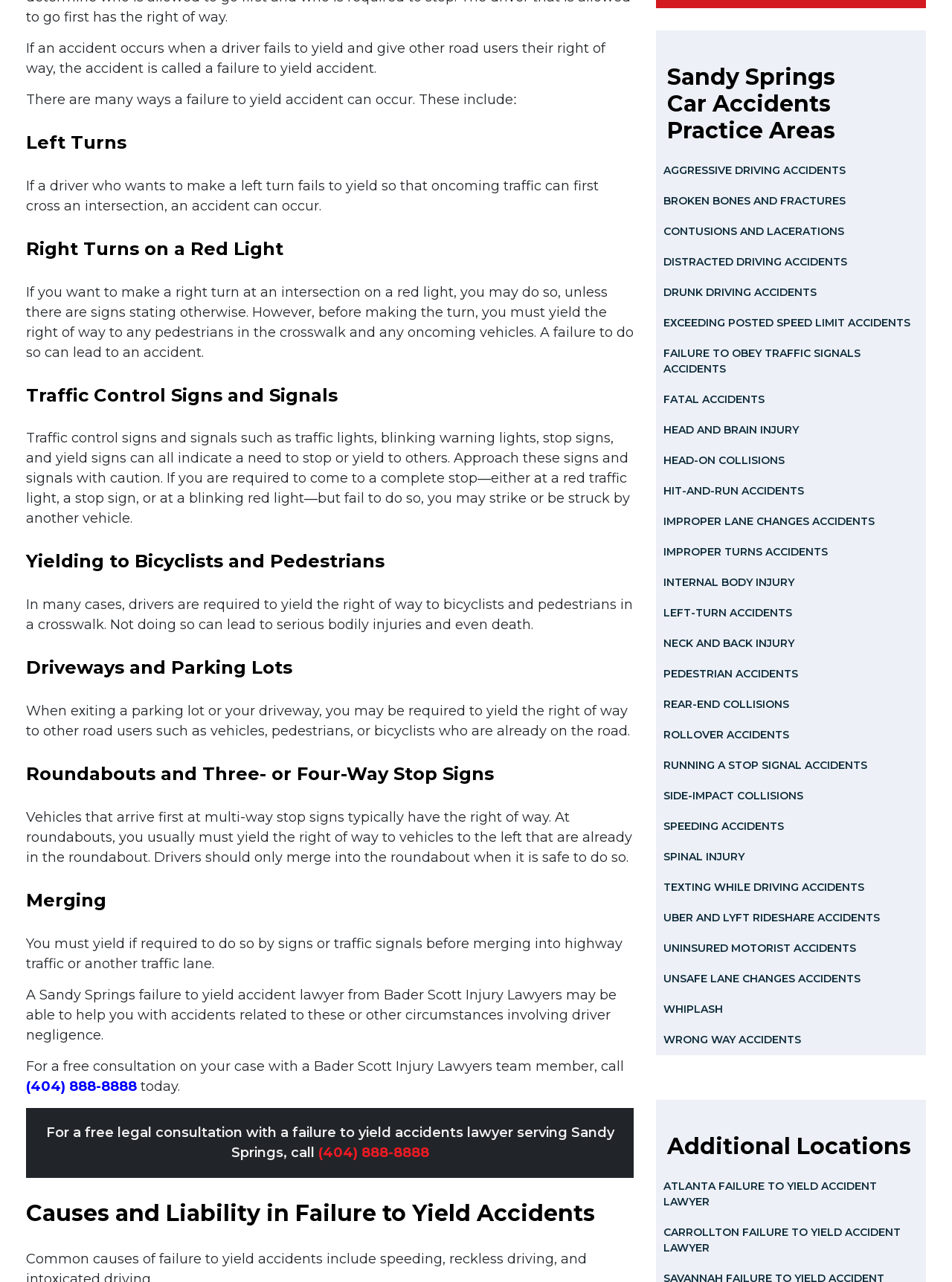Find the bounding box coordinates for the area you need to click to carry out the instruction: "Click the 'UBER AND LYFT RIDESHARE ACCIDENTS' link". The coordinates should be four float numbers between 0 and 1, indicated as [left, top, right, bottom].

[0.689, 0.704, 0.973, 0.728]